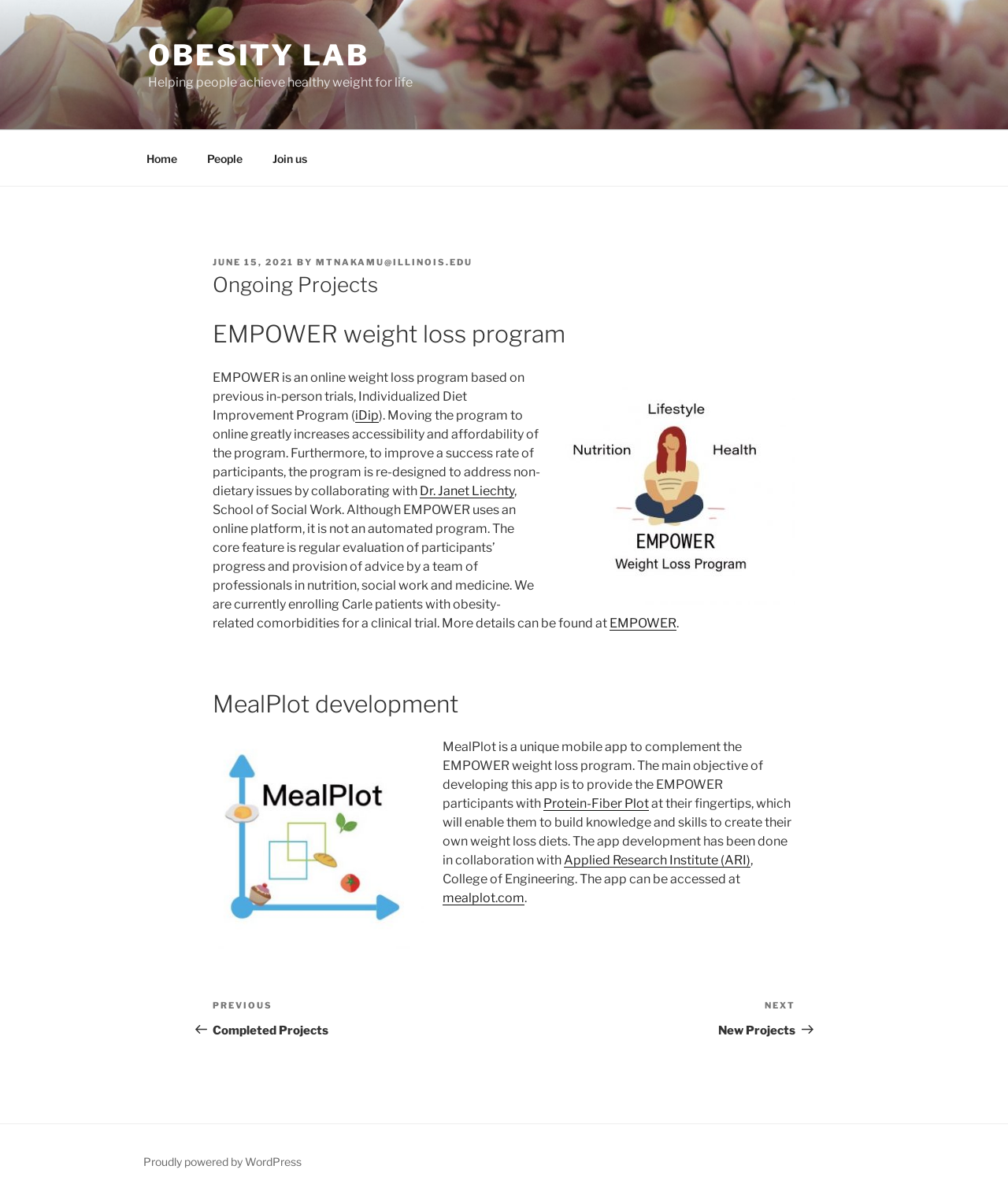Please locate the bounding box coordinates for the element that should be clicked to achieve the following instruction: "Read the article about EMPOWER weight loss program". Ensure the coordinates are given as four float numbers between 0 and 1, i.e., [left, top, right, bottom].

[0.211, 0.265, 0.789, 0.292]